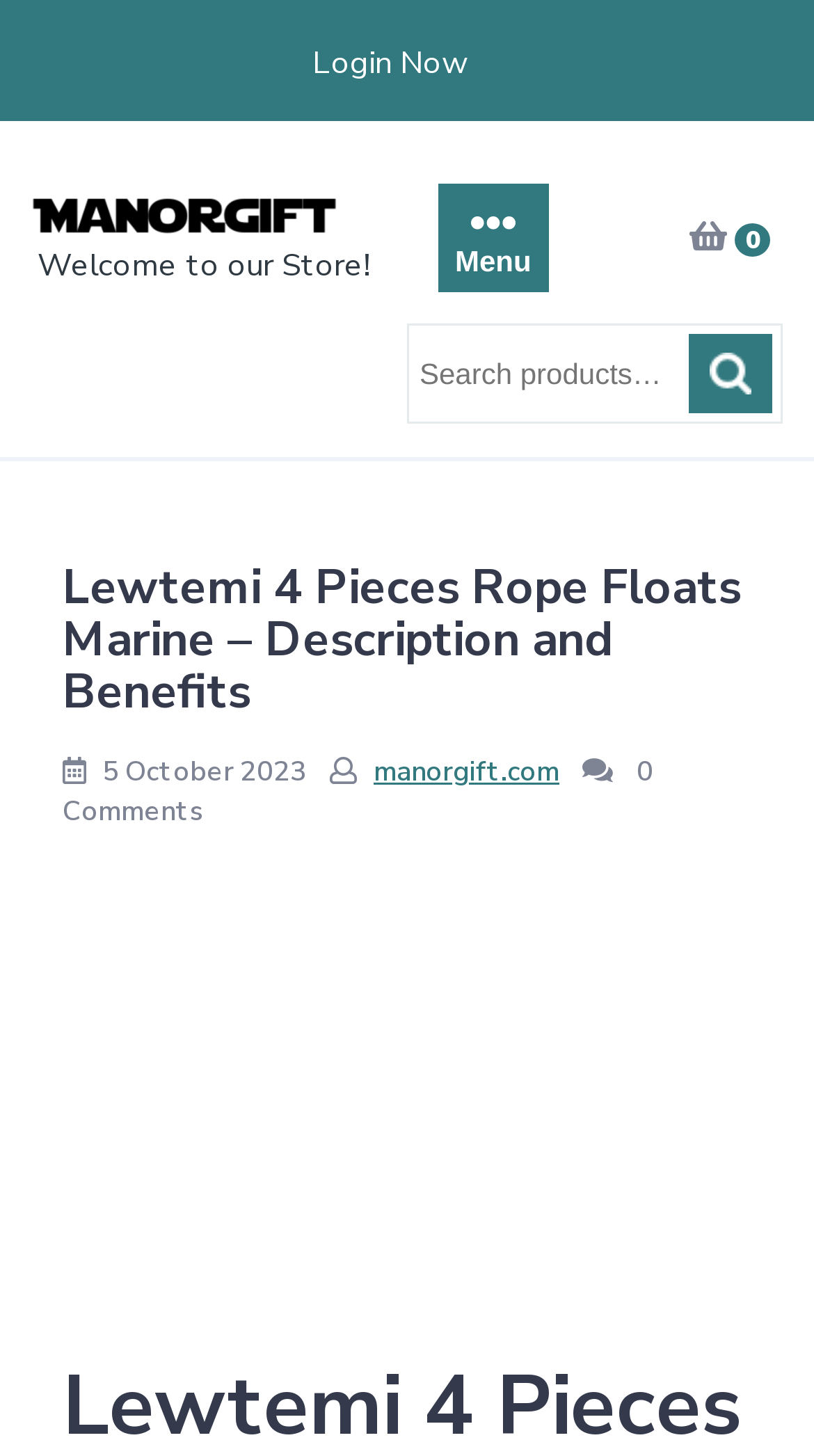Identify the bounding box coordinates for the UI element described by the following text: "0". Provide the coordinates as four float numbers between 0 and 1, in the format [left, top, right, bottom].

[0.847, 0.148, 0.947, 0.18]